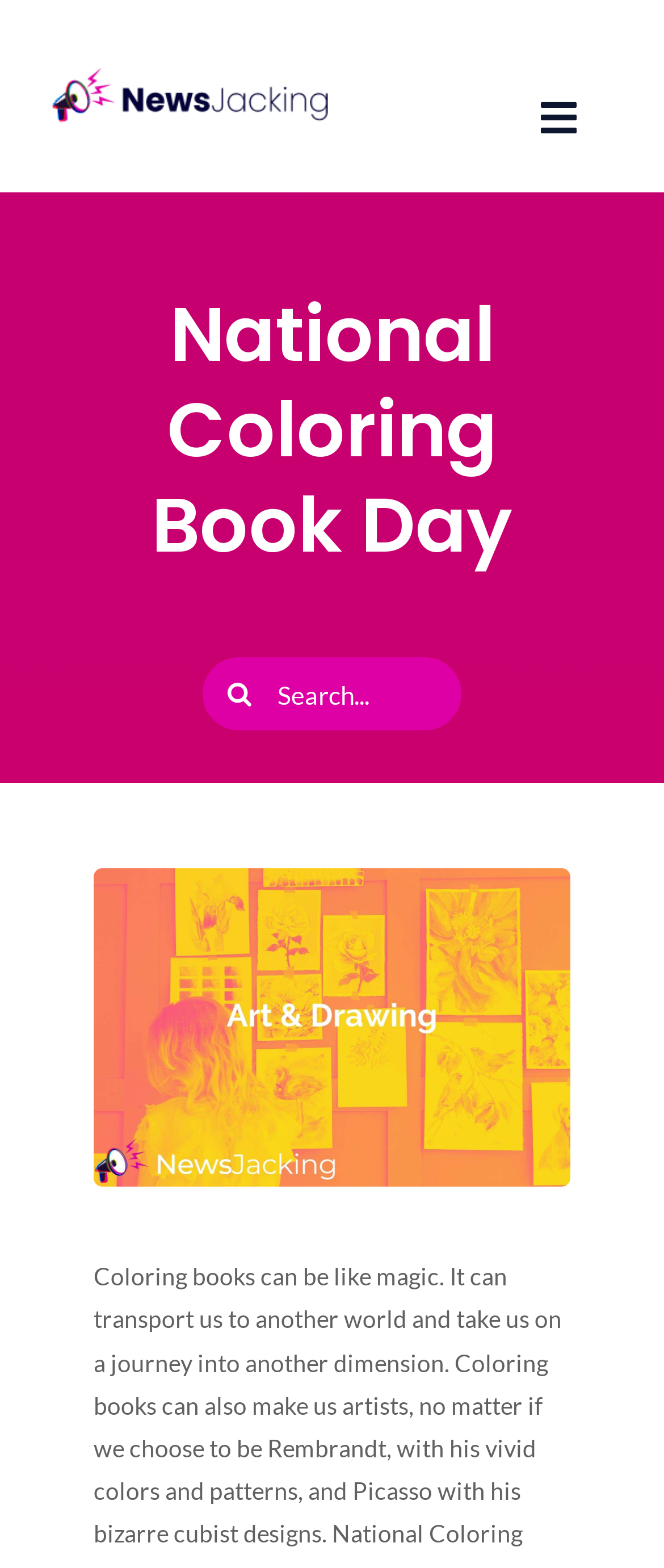Please pinpoint the bounding box coordinates for the region I should click to adhere to this instruction: "Go to the About page".

[0.0, 0.121, 1.0, 0.183]